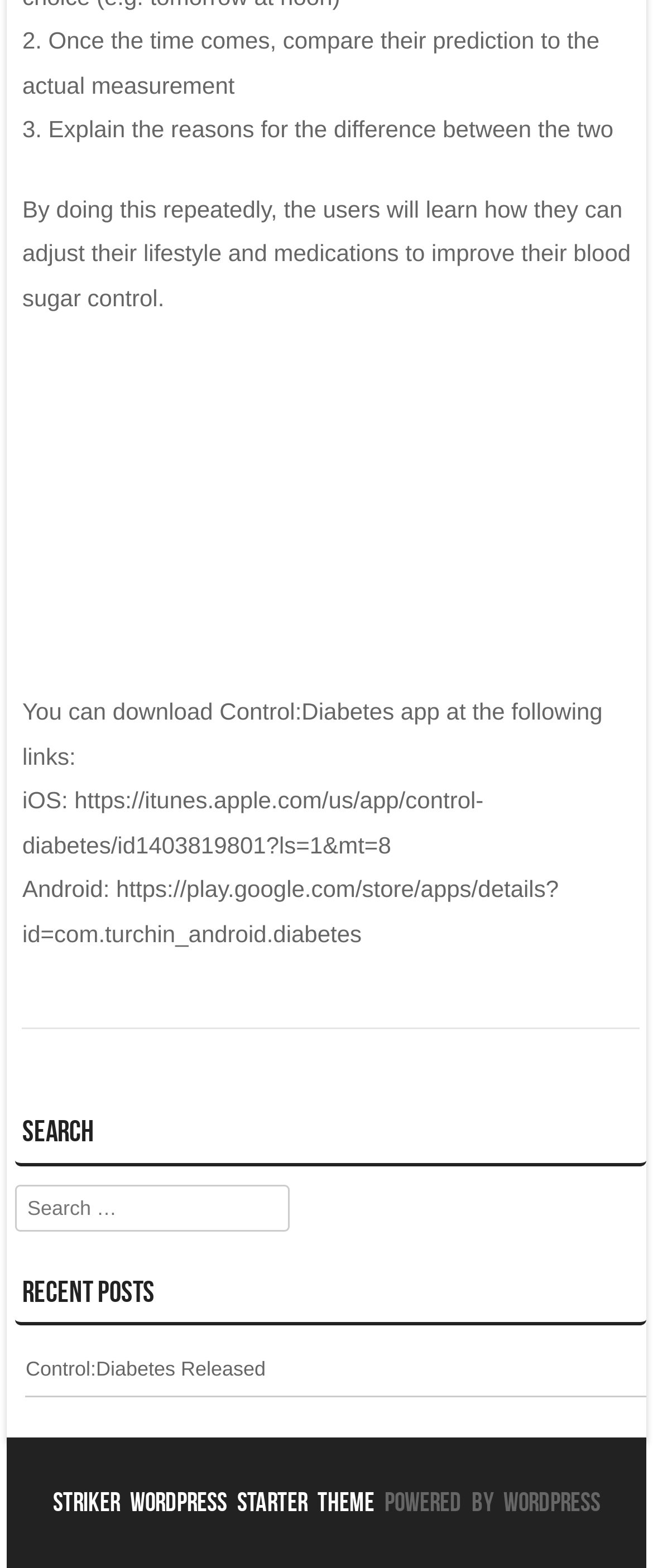Please provide a comprehensive answer to the question below using the information from the image: What platform is this website built on?

The website is built on WordPress, which is mentioned at the bottom of the page with the text 'Powered By WordPress'.